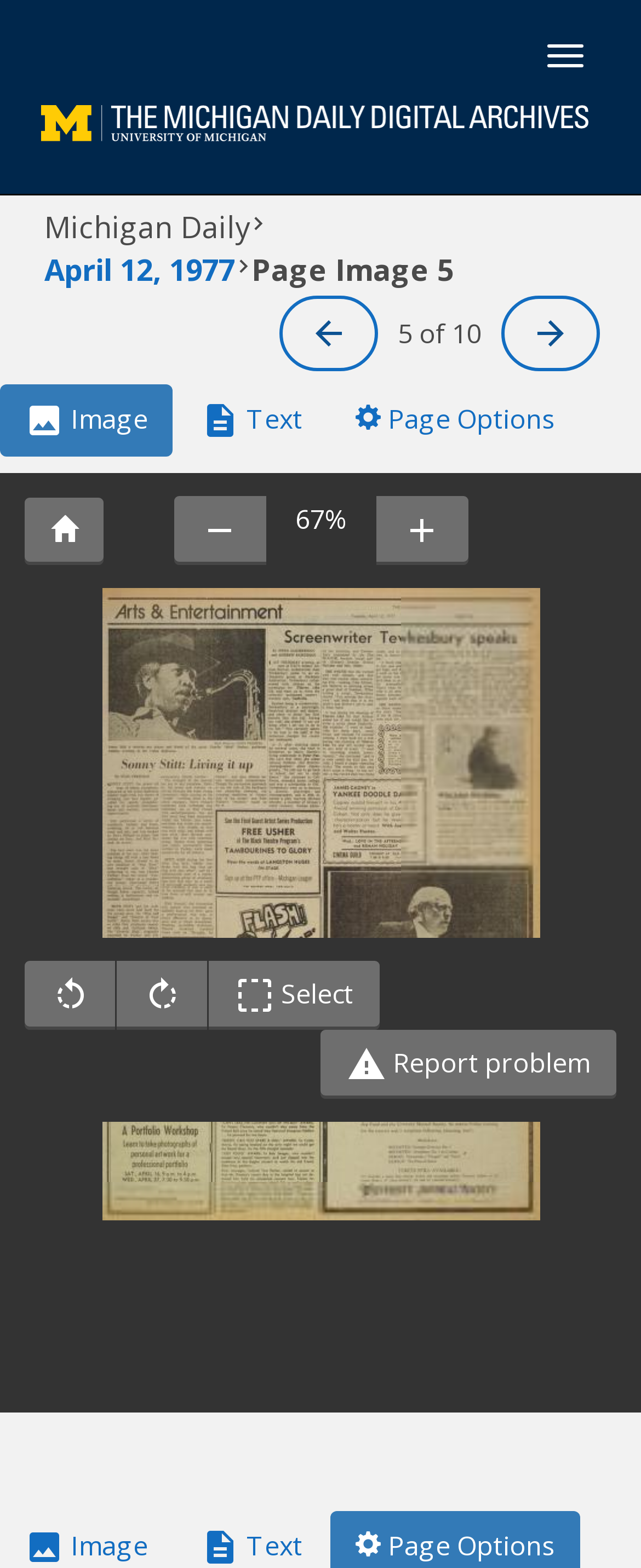What is the current page number? Examine the screenshot and reply using just one word or a brief phrase.

5